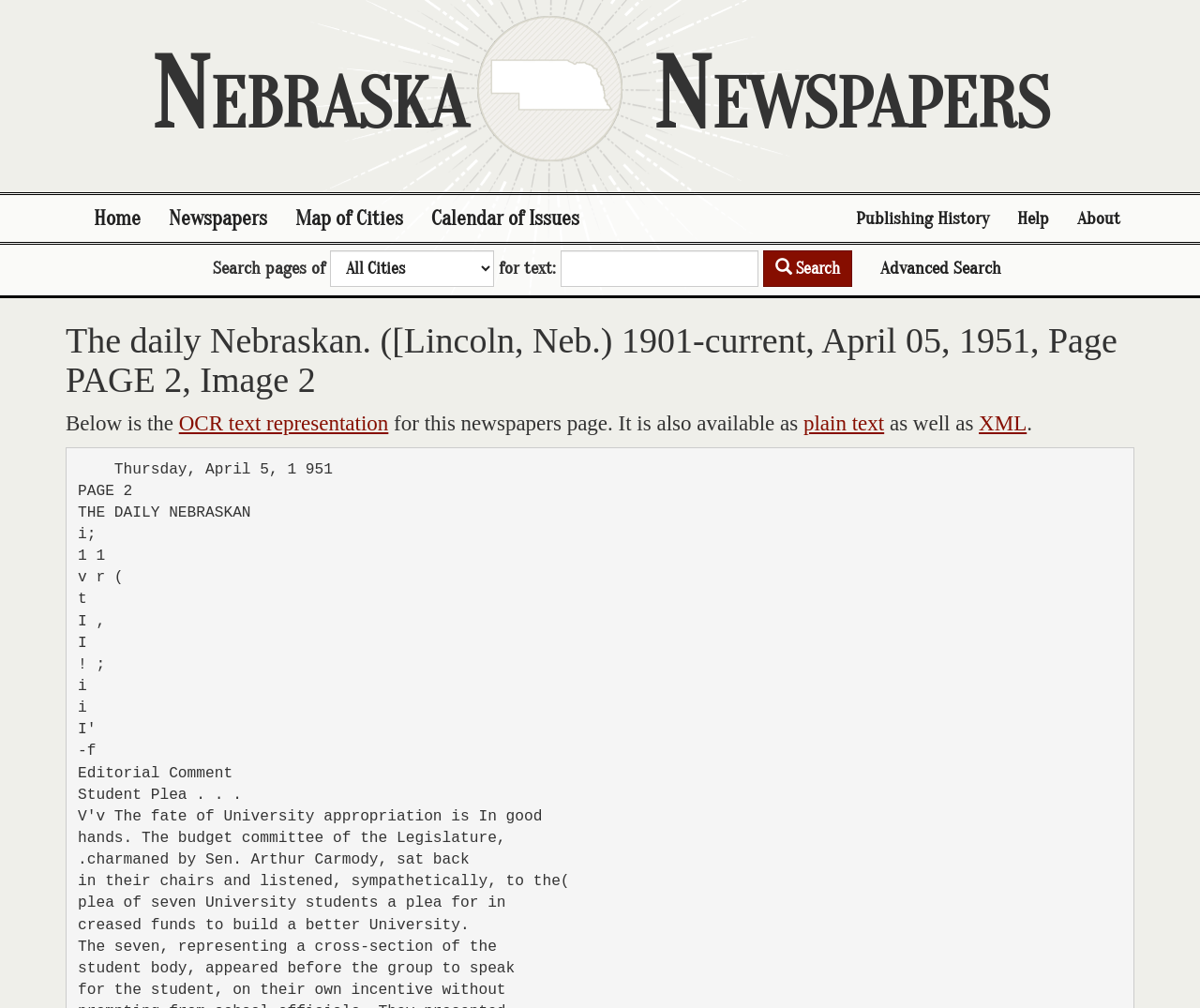Respond to the question with just a single word or phrase: 
What are the available formats for the OCR text representation?

plain text, XML